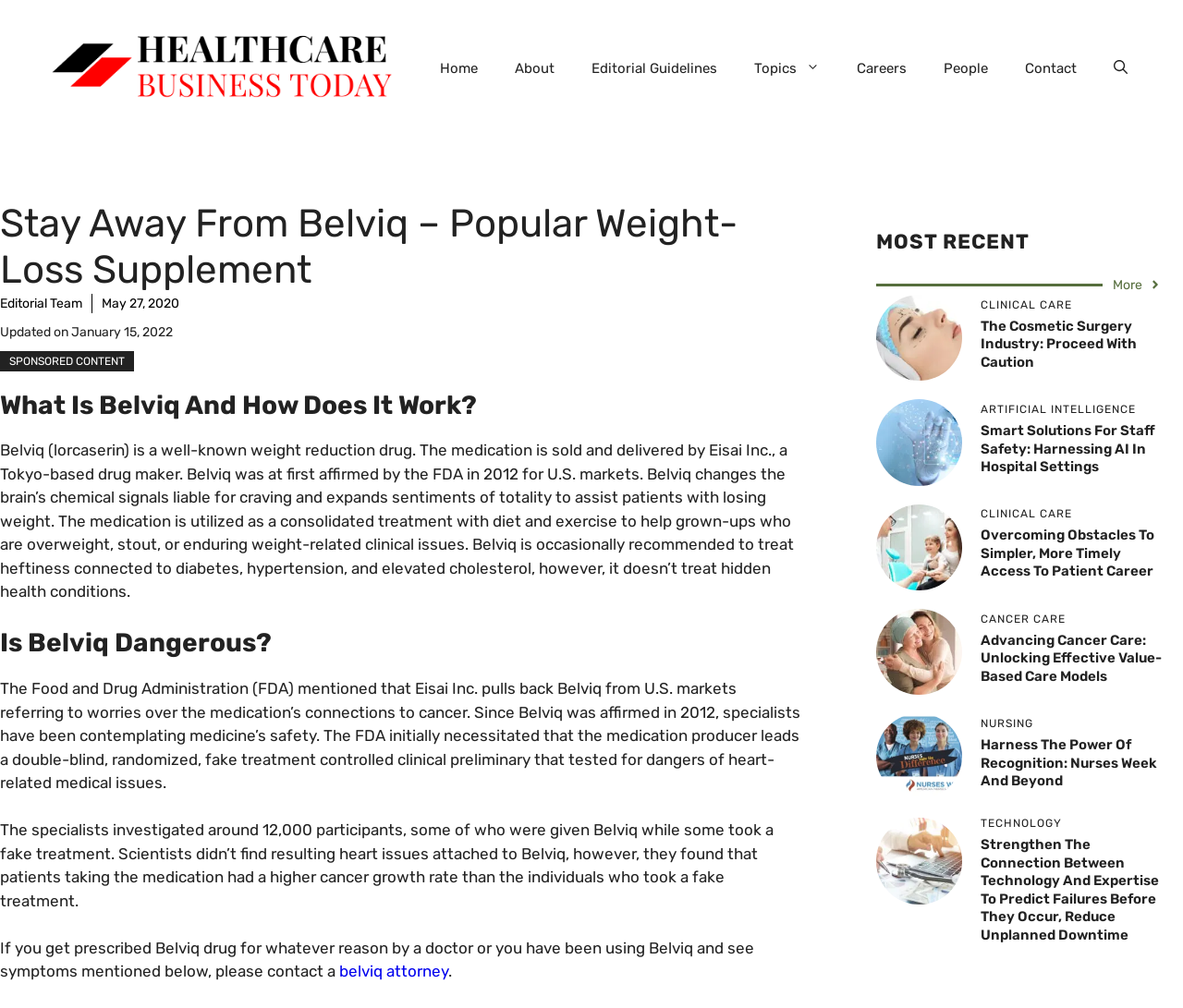Summarize the webpage comprehensively, mentioning all visible components.

This webpage is about Healthcare Business Today, with a focus on the weight-loss supplement Belviq. At the top, there is a banner with the site's name and a navigation menu with links to various sections, including Home, About, Editorial Guidelines, Topics, Careers, People, and Contact. Below the navigation menu, there is a heading that reads "Stay Away From Belviq – Popular Weight-Loss Supplement".

The main content of the page is divided into sections, with headings and paragraphs of text. The first section explains what Belviq is and how it works, stating that it is a weight reduction drug sold by Eisai Inc. and was initially approved by the FDA in 2012. The text also describes how Belviq changes the brain's chemical signals to reduce hunger and increase feelings of fullness.

The next section, "Is Belviq Dangerous?", discusses the FDA's concerns over the medication's links to cancer. The text explains that the FDA initially required Eisai Inc. to conduct a clinical trial to test for heart-related medical issues, but instead found that patients taking Belviq had a higher cancer growth rate than those taking a placebo.

Below this section, there is a link to a Belviq attorney and a section with the heading "MOST RECENT". This section appears to be a list of recent articles or news stories, with headings and links to topics such as clinical care, artificial intelligence, and cancer care. Each topic has a brief summary or description, and some have accompanying images.

The rest of the page is dedicated to these recent articles, with headings and links to topics such as cosmetic surgery, staff safety, and medical technology. There are also images scattered throughout this section, illustrating the topics being discussed. Overall, the webpage appears to be a news or information site focused on healthcare and medical topics, with a specific focus on the weight-loss supplement Belviq.